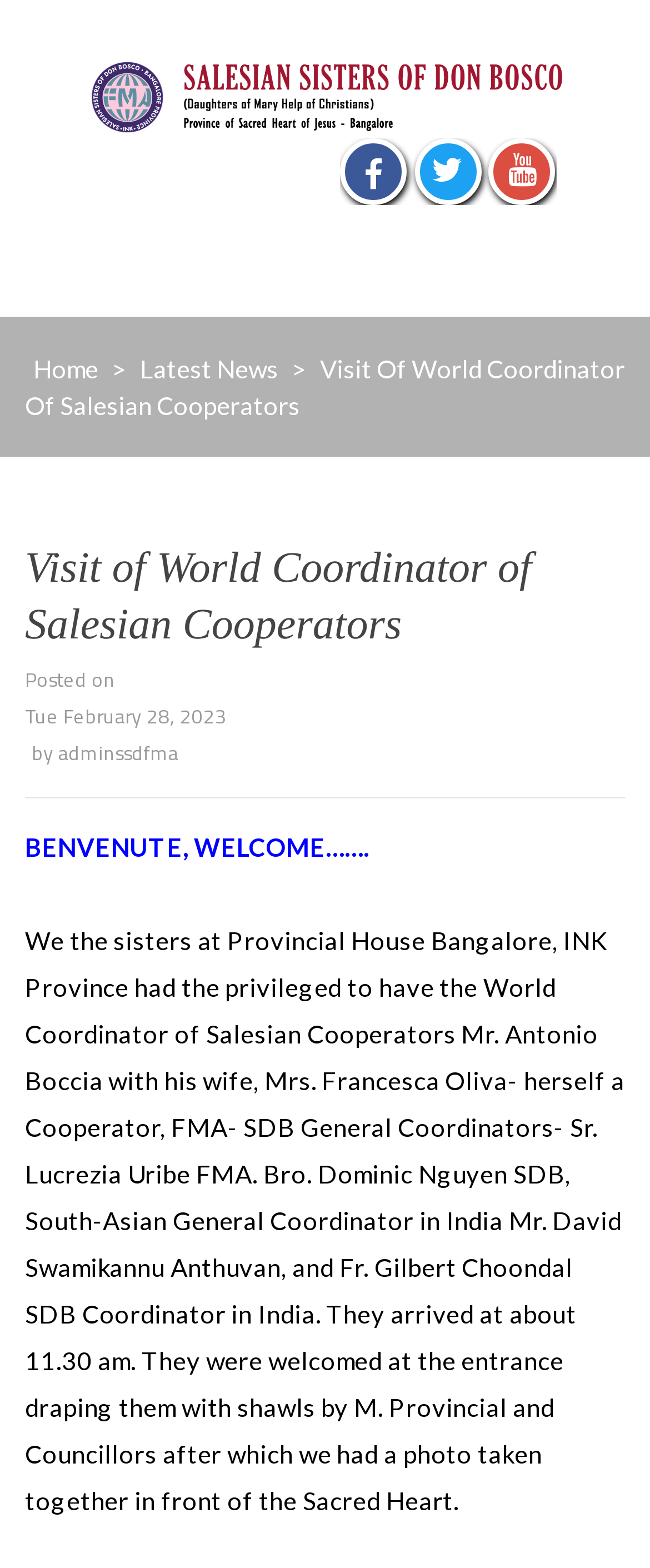Given the webpage screenshot and the description, determine the bounding box coordinates (top-left x, top-left y, bottom-right x, bottom-right y) that define the location of the UI element matching this description: Latest News

[0.203, 0.225, 0.441, 0.245]